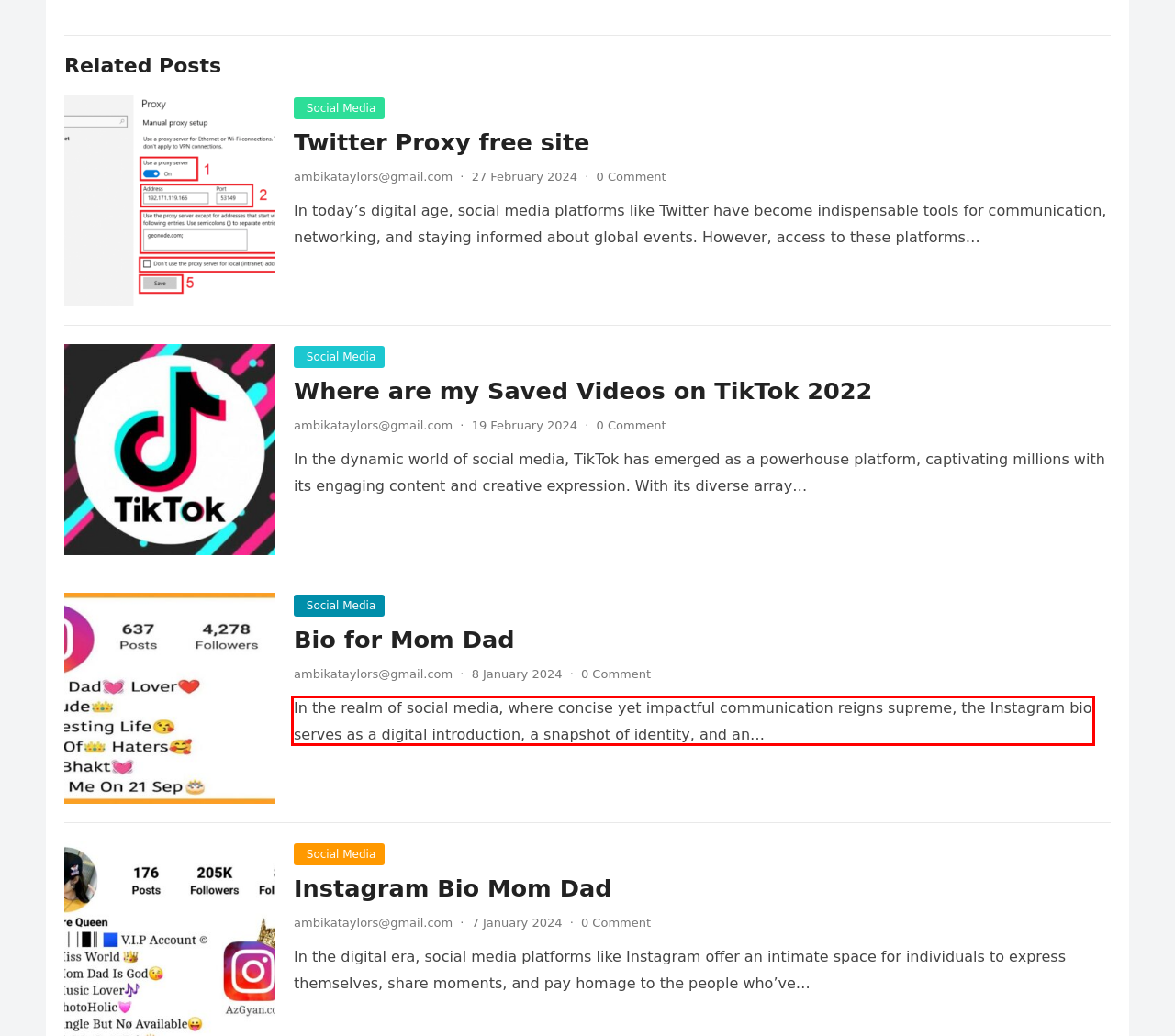With the provided screenshot of a webpage, locate the red bounding box and perform OCR to extract the text content inside it.

In the realm of social media, where concise yet impactful communication reigns supreme, the Instagram bio serves as a digital introduction, a snapshot of identity, and an…